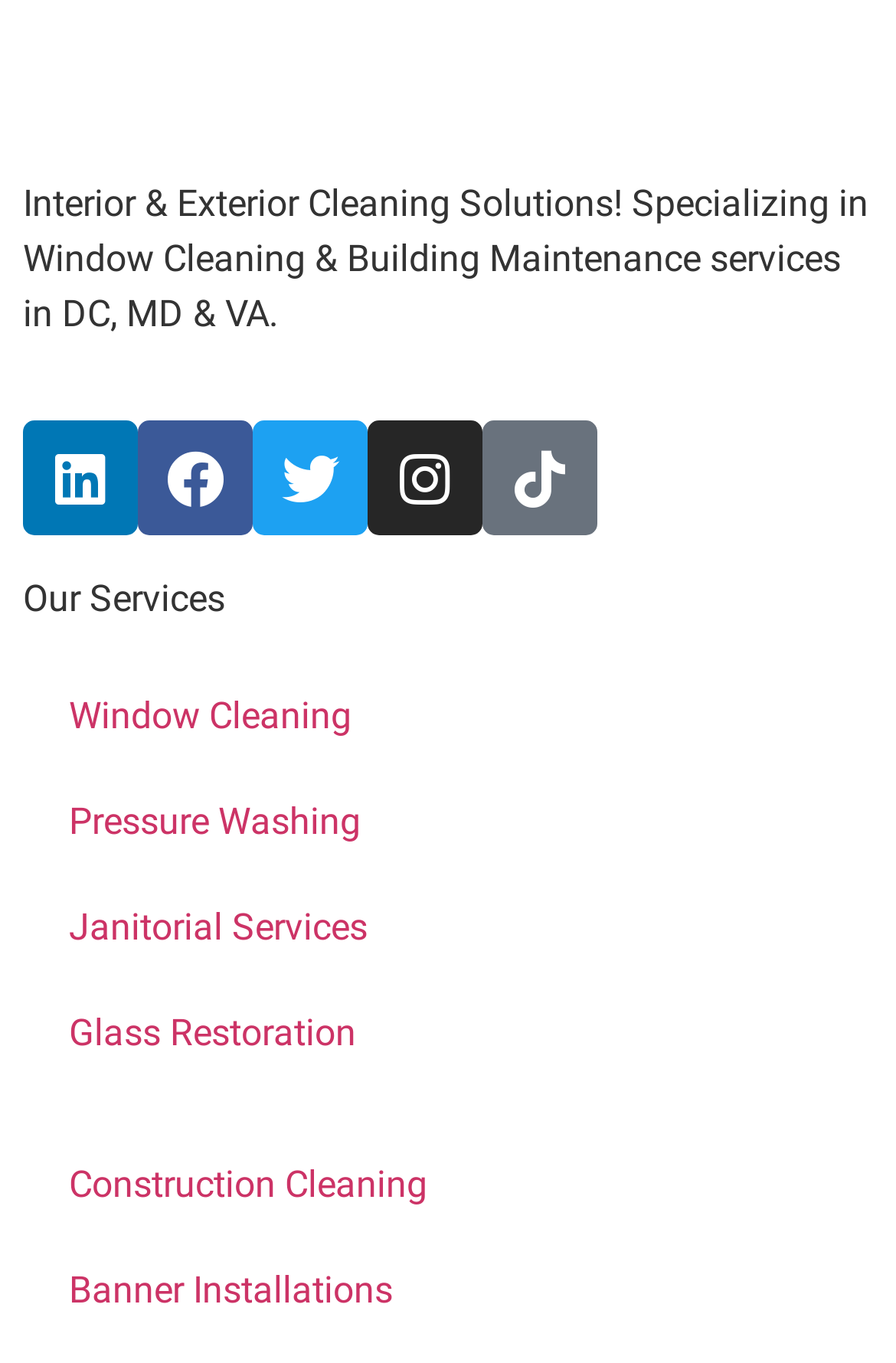How many services are listed under 'Our Services'?
Kindly offer a detailed explanation using the data available in the image.

There are six services listed under 'Our Services' section, namely Window Cleaning, Pressure Washing, Janitorial Services, Glass Restoration, Construction Cleaning, and Banner Installations.